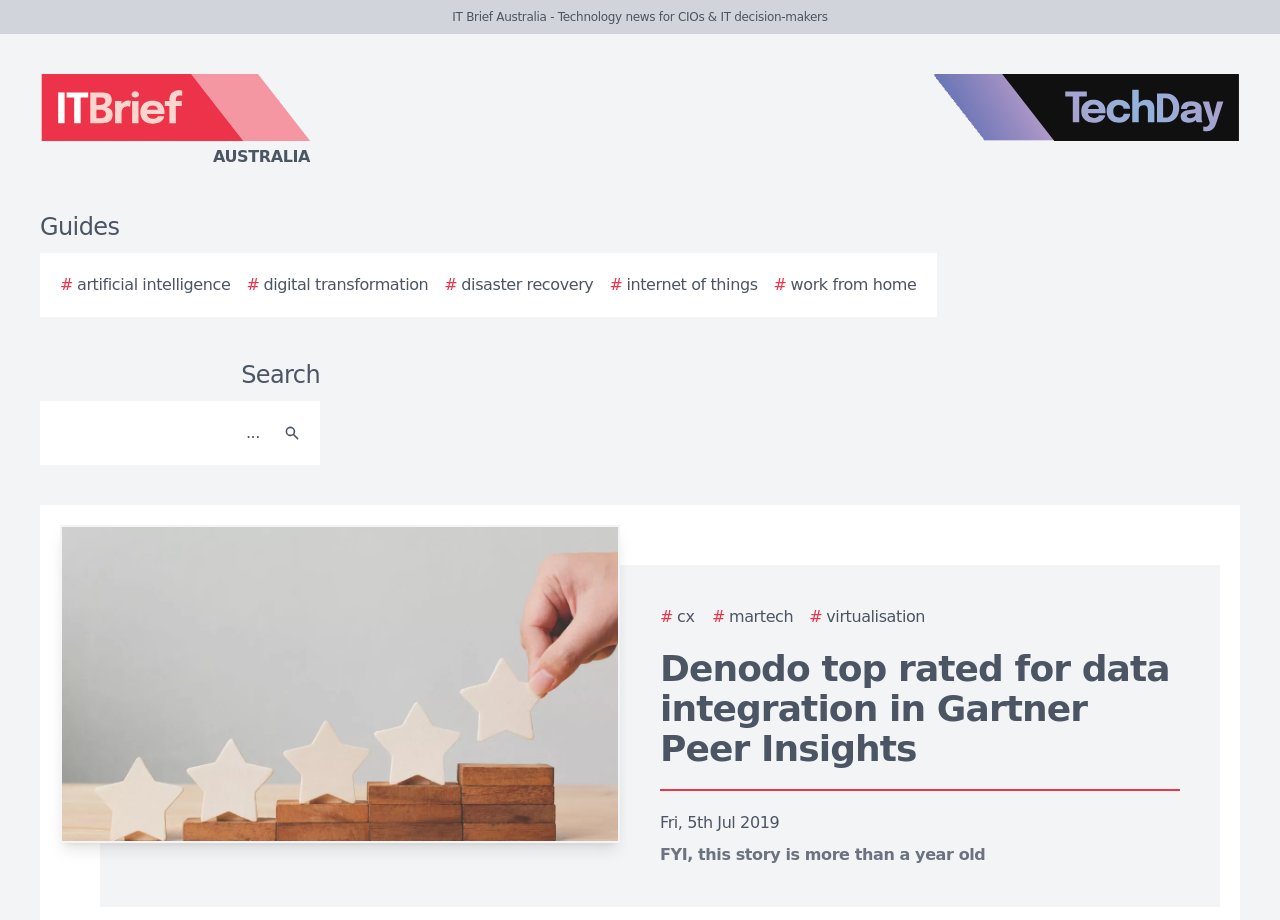Please give the bounding box coordinates of the area that should be clicked to fulfill the following instruction: "View the story image". The coordinates should be in the format of four float numbers from 0 to 1, i.e., [left, top, right, bottom].

[0.047, 0.571, 0.484, 0.916]